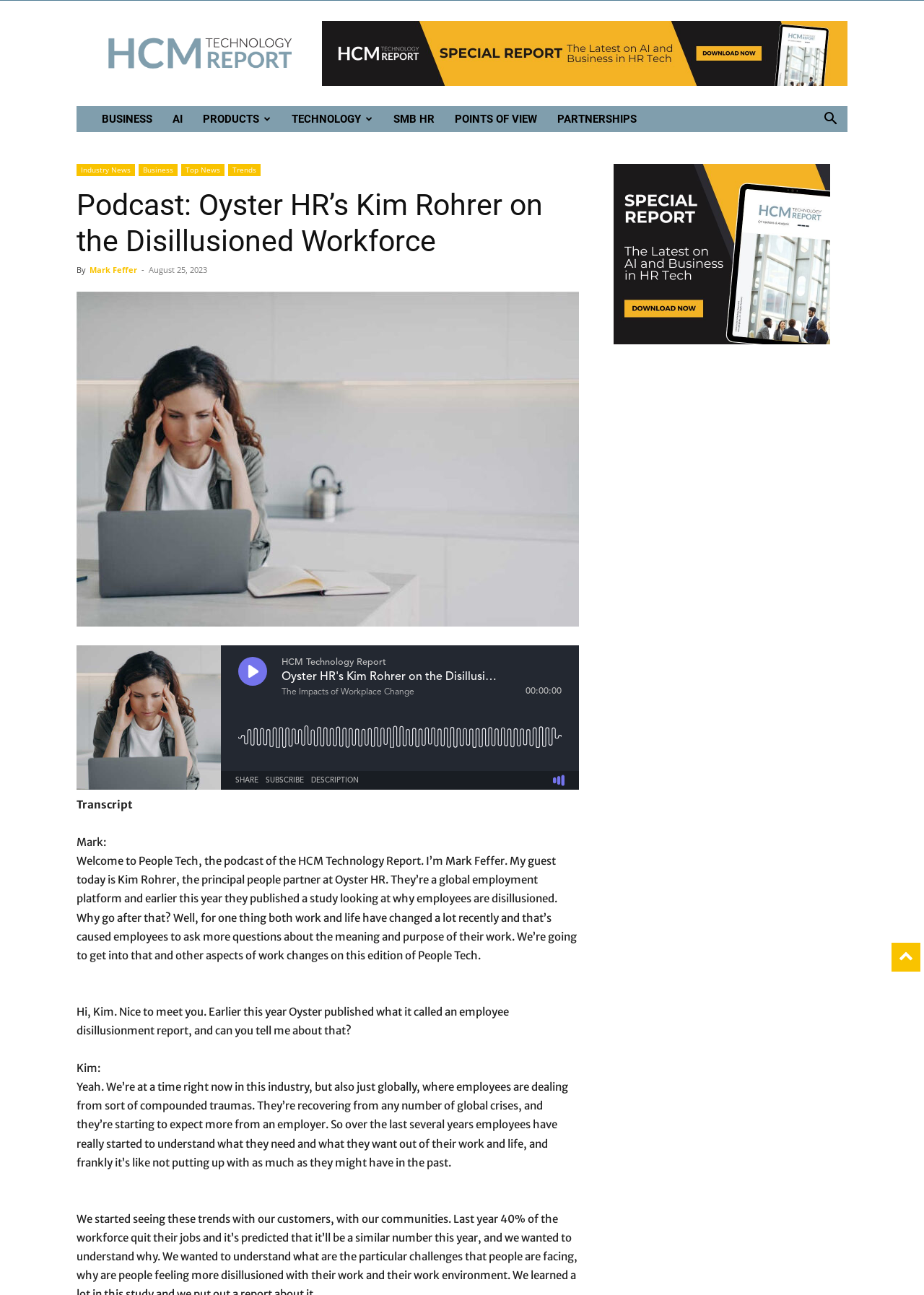Determine the coordinates of the bounding box that should be clicked to complete the instruction: "Listen to the podcast". The coordinates should be represented by four float numbers between 0 and 1: [left, top, right, bottom].

[0.083, 0.144, 0.627, 0.213]